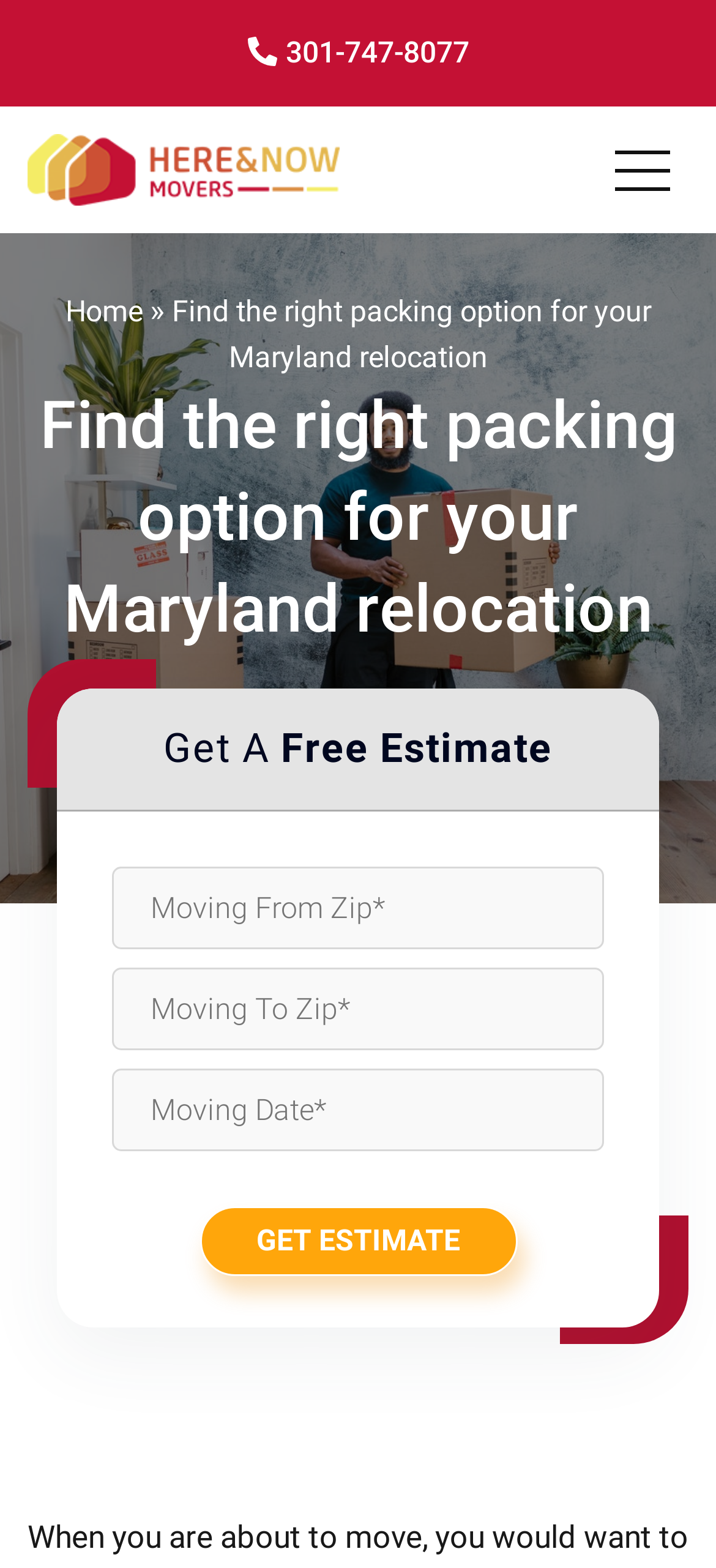Please identify the bounding box coordinates of the element I need to click to follow this instruction: "Get a free estimate".

[0.079, 0.439, 0.921, 0.517]